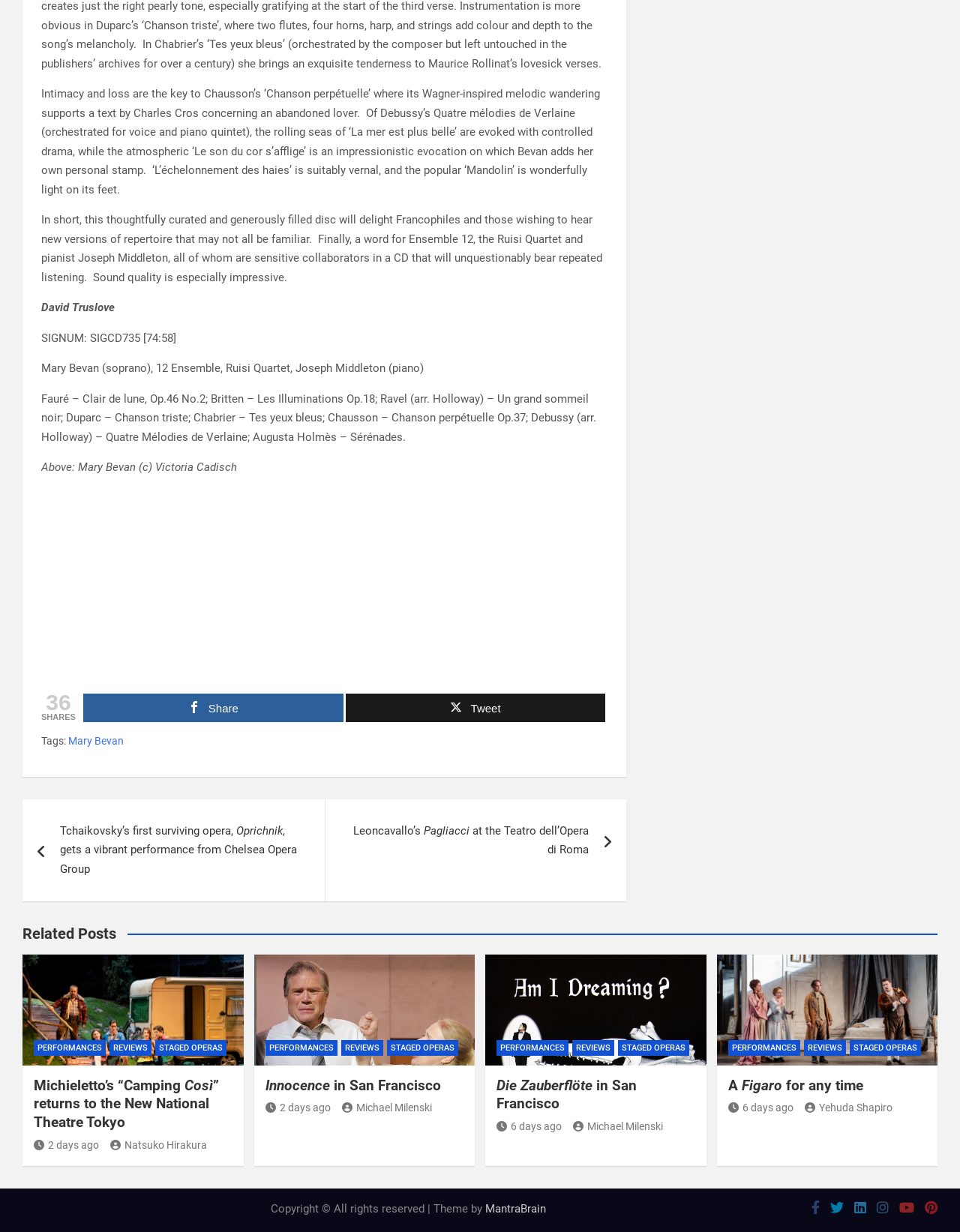Pinpoint the bounding box coordinates of the clickable element needed to complete the instruction: "Visit the homepage of Mary Bevan". The coordinates should be provided as four float numbers between 0 and 1: [left, top, right, bottom].

[0.071, 0.595, 0.129, 0.609]